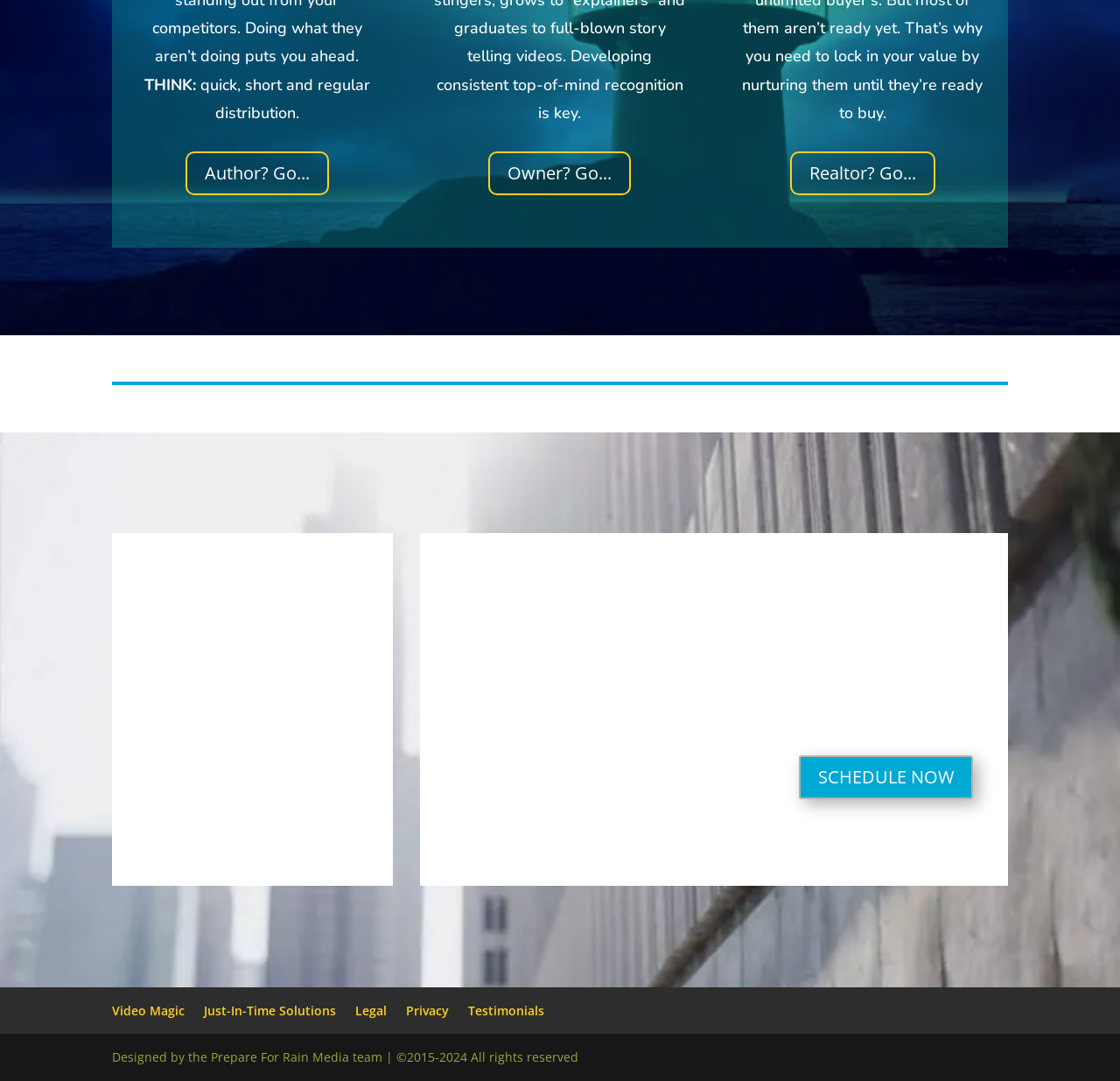Examine the screenshot and answer the question in as much detail as possible: What is the first step in standing out from competitors?

The webpage starts with a statement 'Awareness is the first step in standing out from your competitors.' which implies that being aware of the market and competitors is the initial step to differentiate oneself.